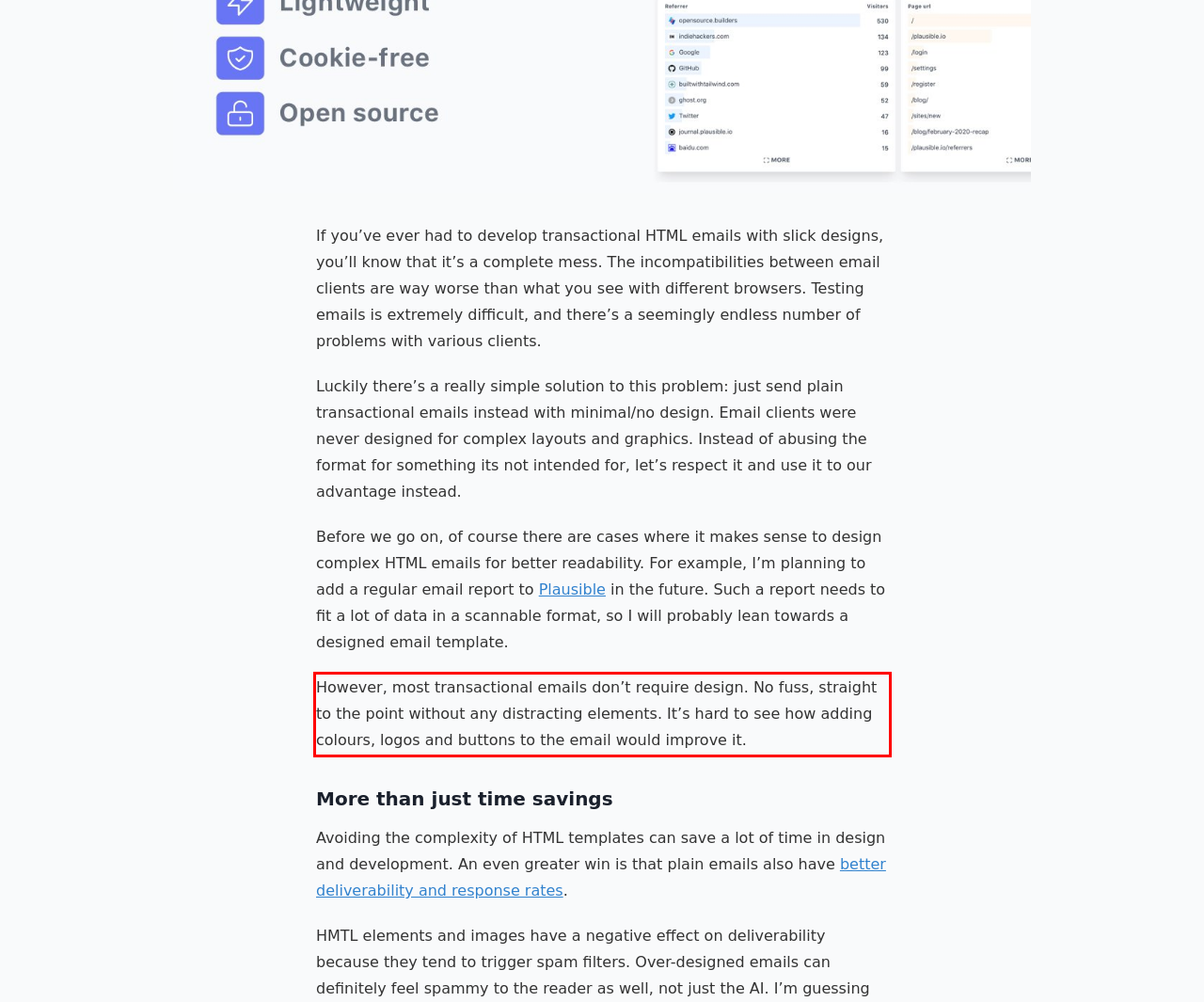You have a screenshot of a webpage with a UI element highlighted by a red bounding box. Use OCR to obtain the text within this highlighted area.

However, most transactional emails don’t require design. No fuss, straight to the point without any distracting elements. It’s hard to see how adding colours, logos and buttons to the email would improve it.